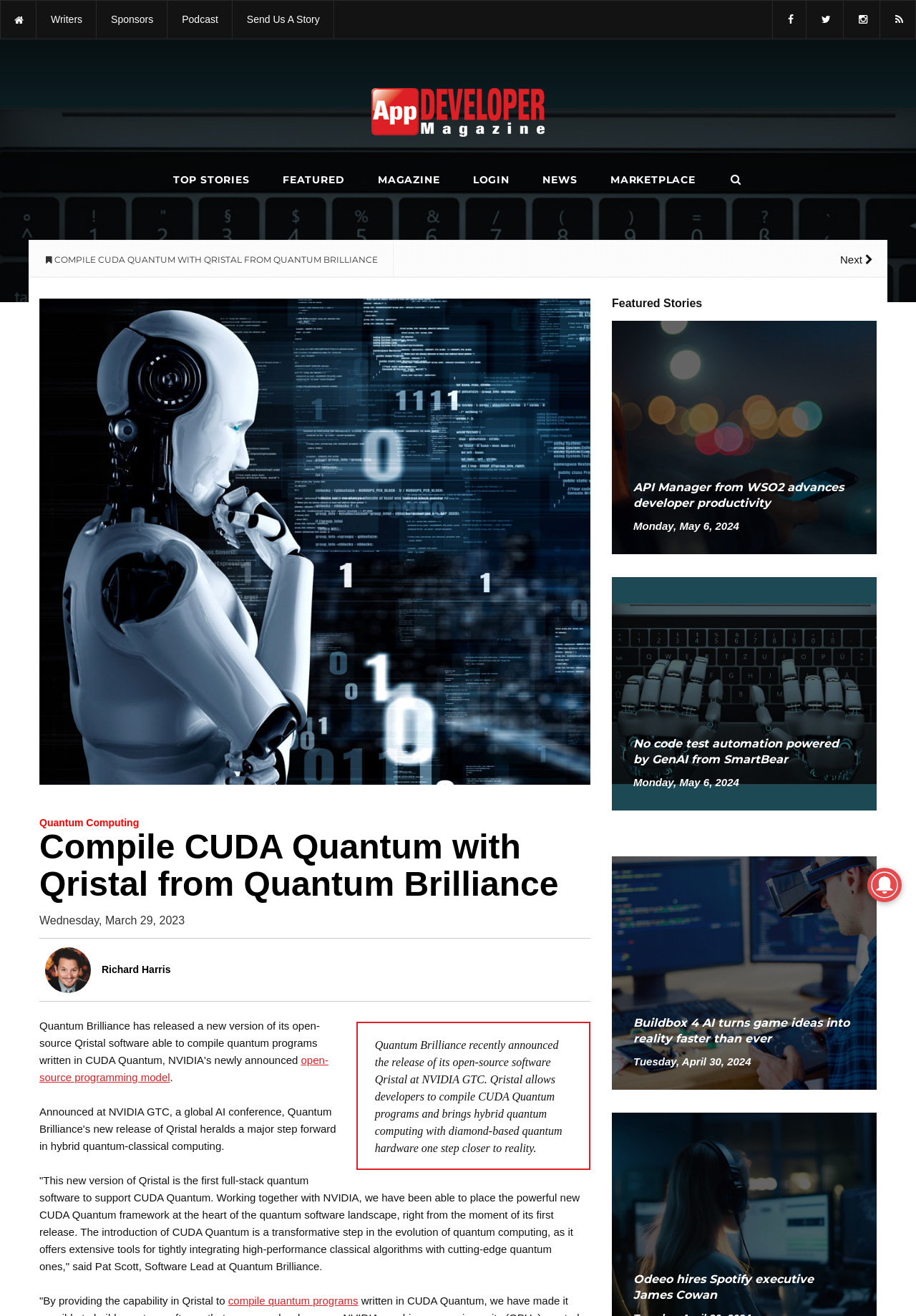Examine the image carefully and respond to the question with a detailed answer: 
Who wrote the article about Quantum Brilliance?

I found the answer by looking at the article section, where it says 'Richard Harris' as the author of the article. This suggests that Richard Harris wrote the article about Quantum Brilliance.